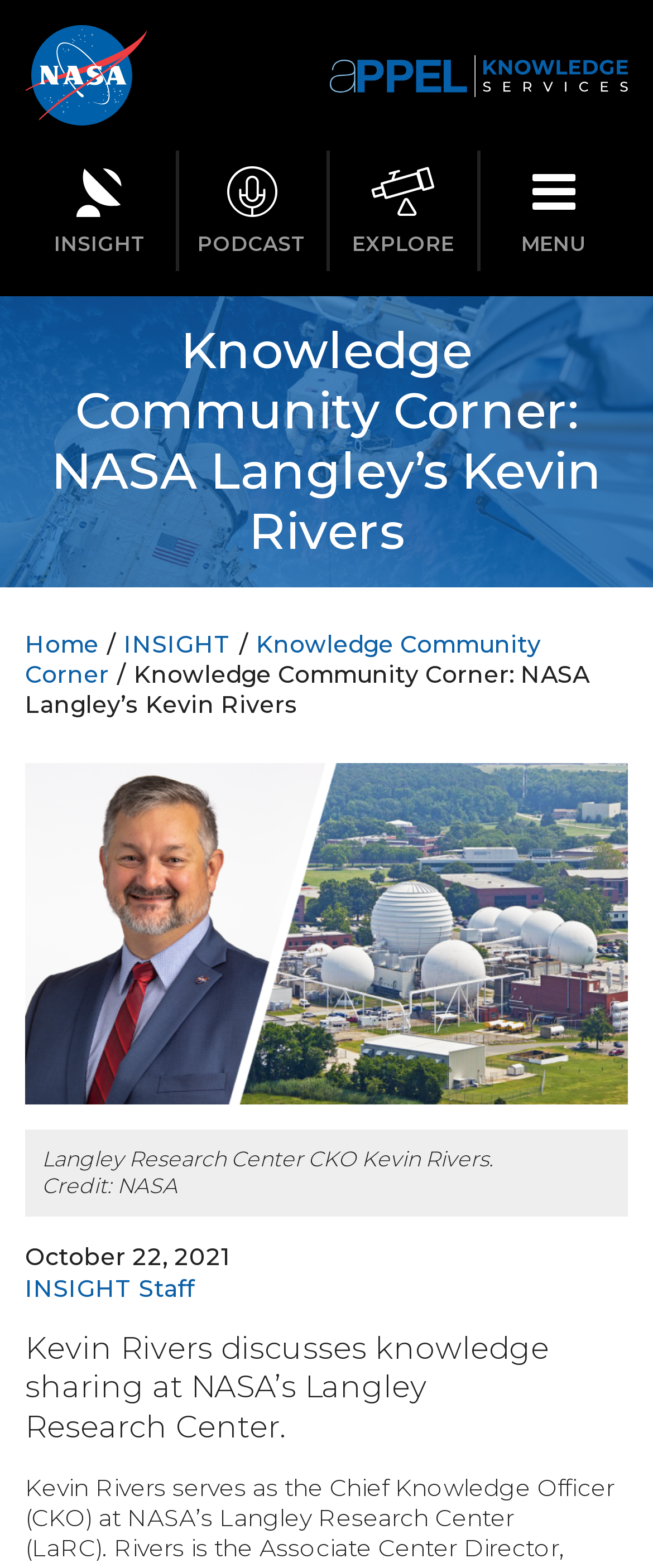Show the bounding box coordinates for the HTML element described as: "Religion".

None